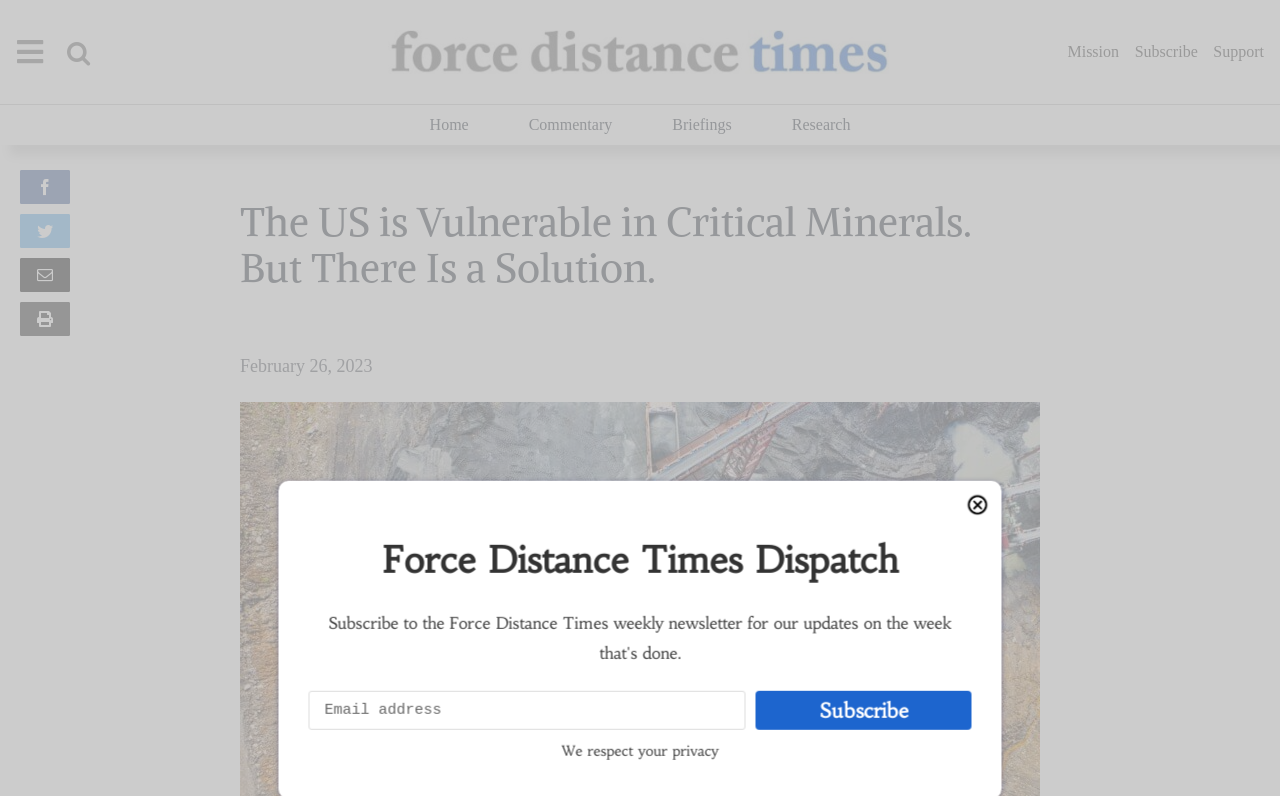Specify the bounding box coordinates of the area to click in order to follow the given instruction: "Click on the 'Our Mission' link."

[0.031, 0.156, 0.29, 0.189]